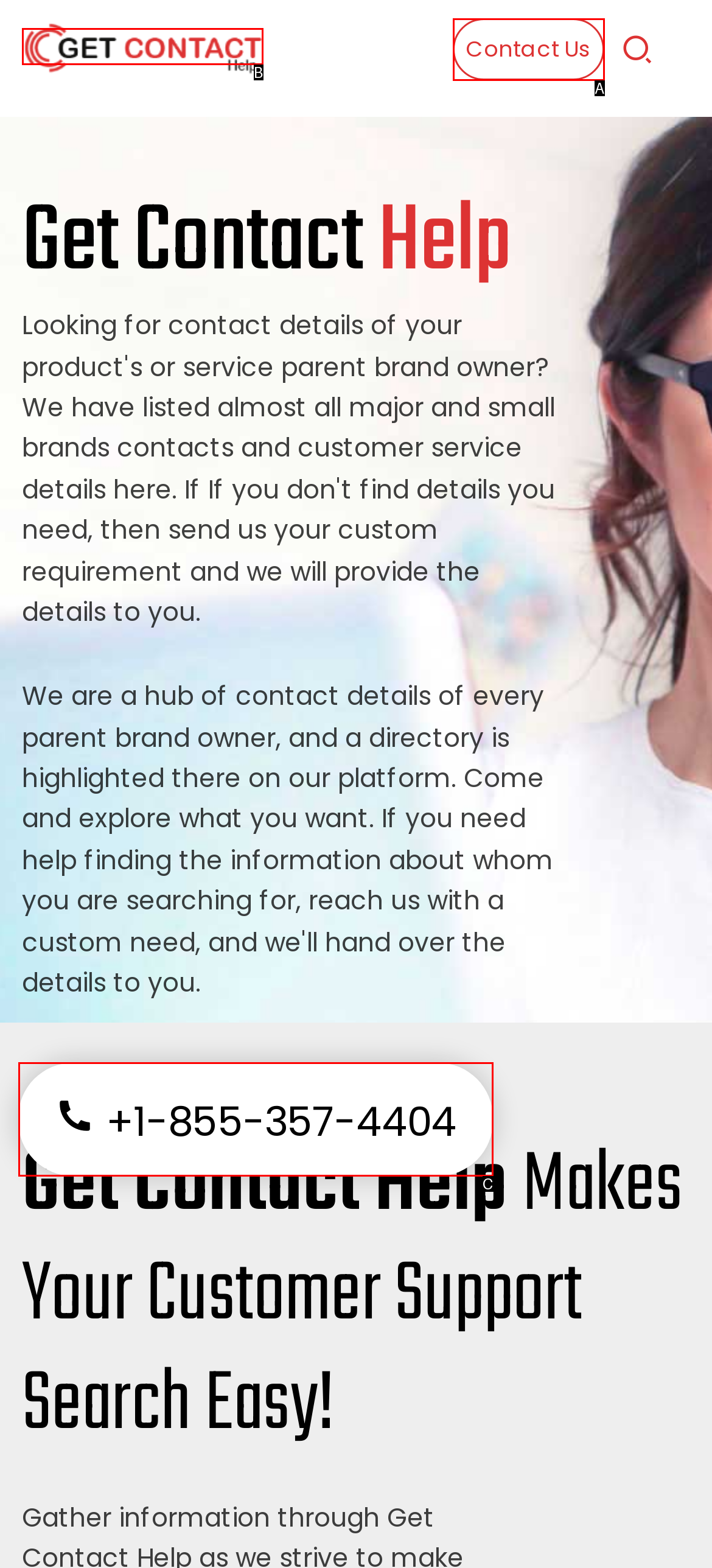With the provided description: +1-855-357-4404, select the most suitable HTML element. Respond with the letter of the selected option.

C